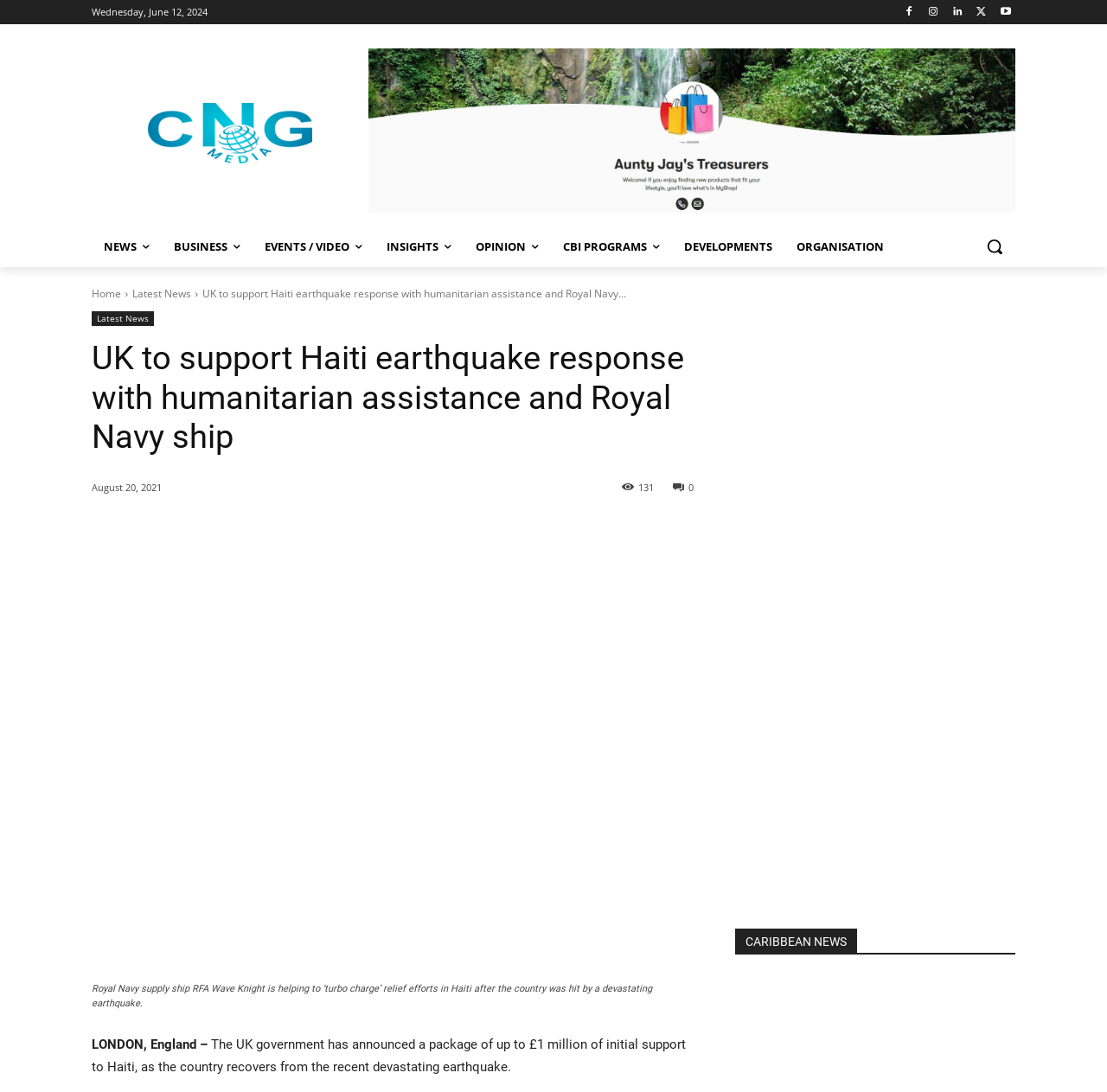Please provide a brief answer to the following inquiry using a single word or phrase:
What is the date of the news article?

Wednesday, June 12, 2024